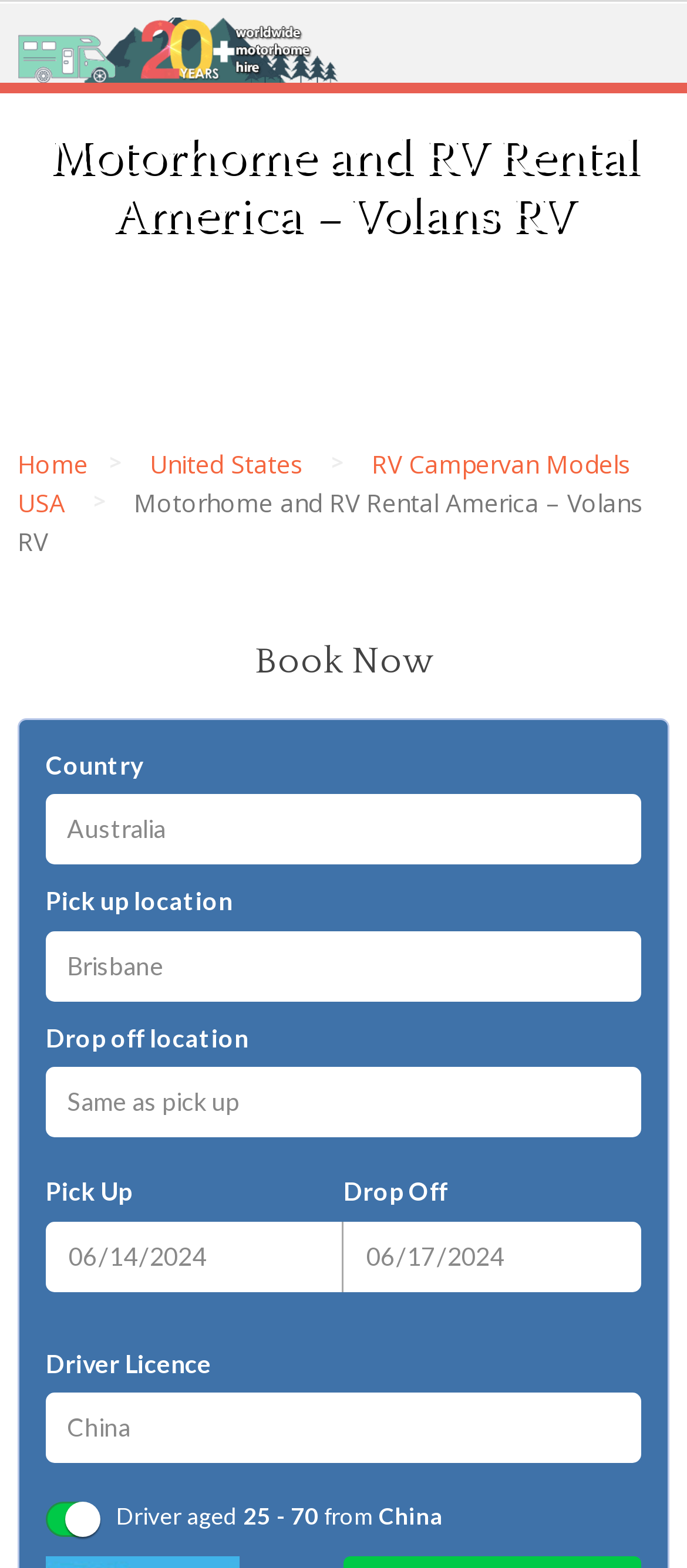Reply to the question with a single word or phrase:
What is the default country for pick-up location?

United States